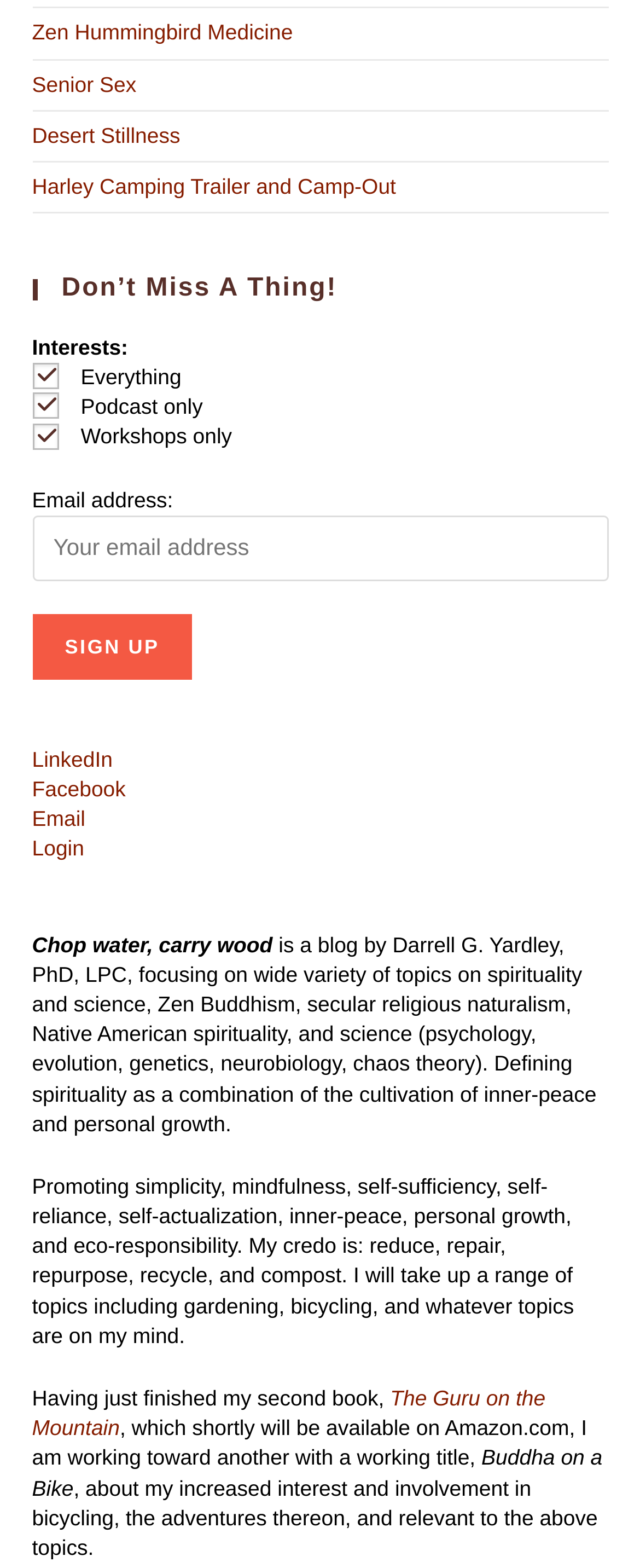Find the bounding box coordinates of the clickable element required to execute the following instruction: "Click the Quick Links heading". Provide the coordinates as four float numbers between 0 and 1, i.e., [left, top, right, bottom].

None